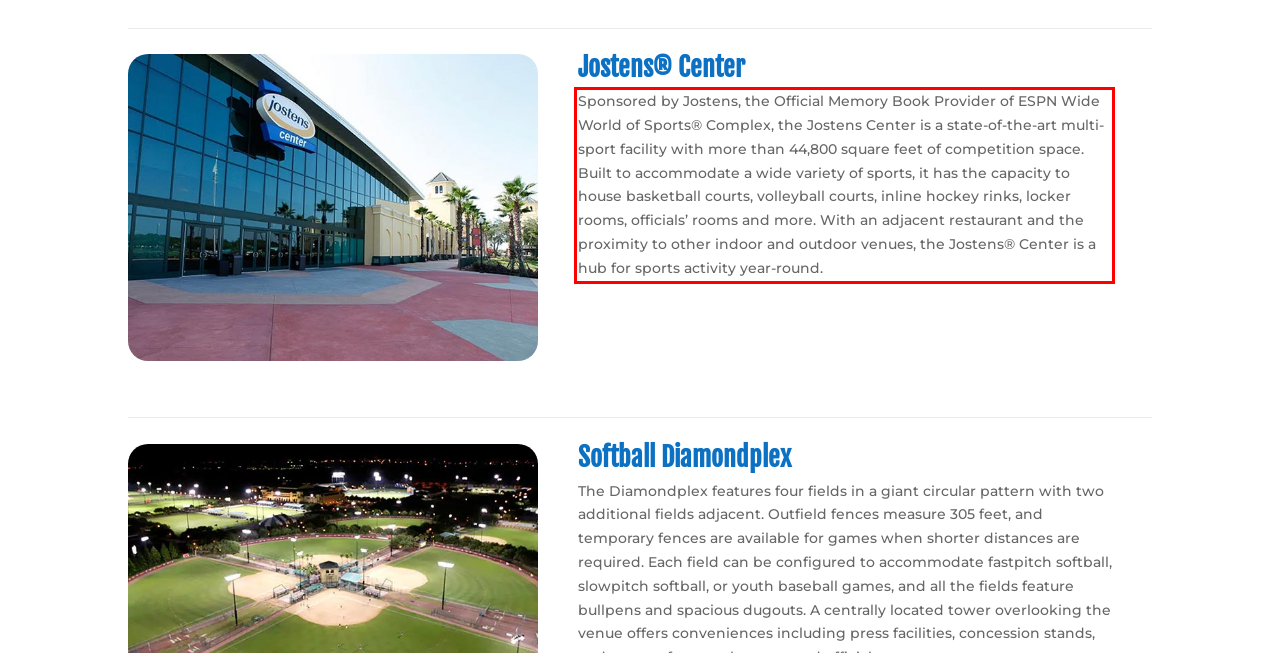Identify and transcribe the text content enclosed by the red bounding box in the given screenshot.

Sponsored by Jostens, the Official Memory Book Provider of ESPN Wide World of Sports® Complex, the Jostens Center is a state-of-the-art multi-sport facility with more than 44,800 square feet of competition space. Built to accommodate a wide variety of sports, it has the capacity to house basketball courts, volleyball courts, inline hockey rinks, locker rooms, officials’ rooms and more. With an adjacent restaurant and the proximity to other indoor and outdoor venues, the Jostens® Center is a hub for sports activity year-round.